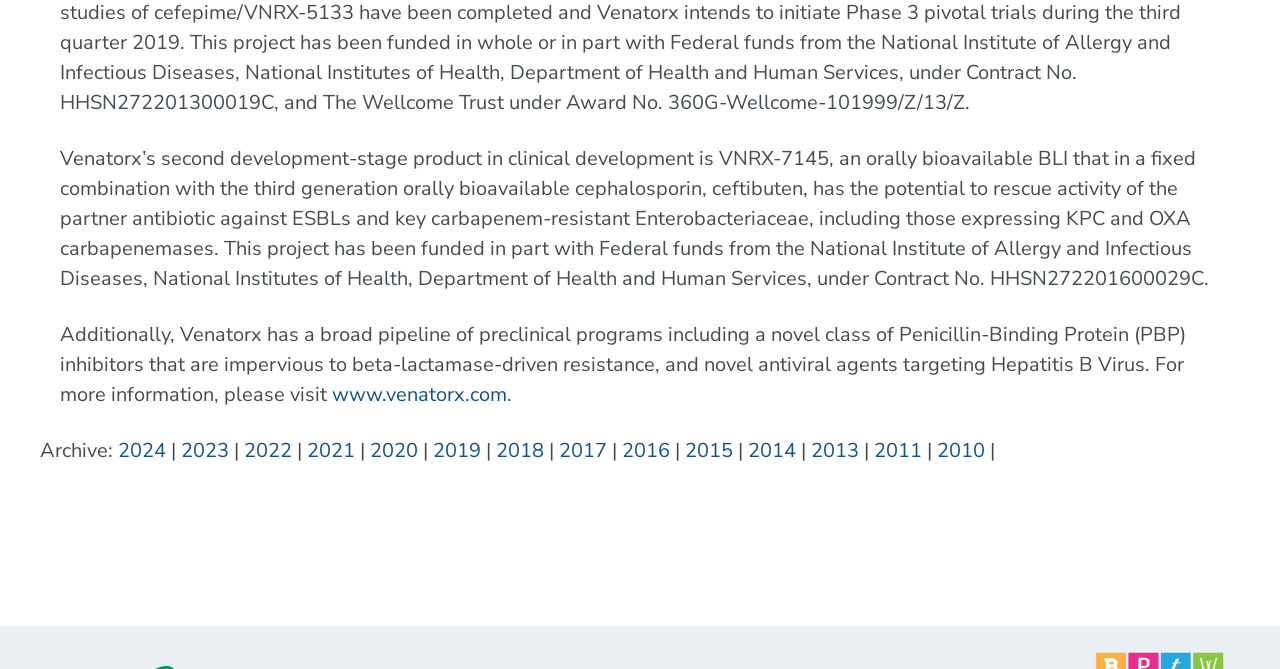Show the bounding box coordinates of the element that should be clicked to complete the task: "view 2023 archive".

[0.141, 0.653, 0.179, 0.693]